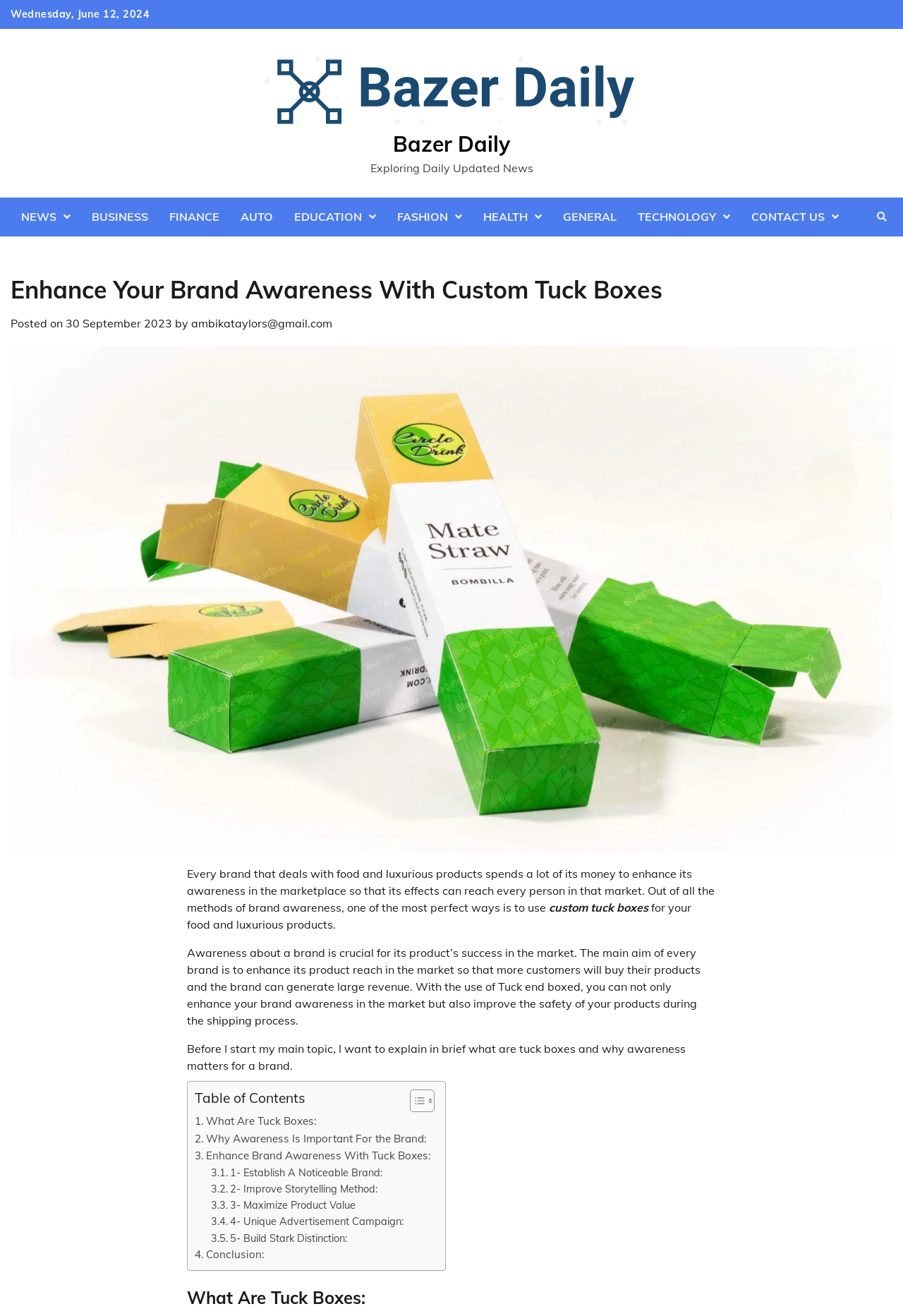Please predict the bounding box coordinates of the element's region where a click is necessary to complete the following instruction: "Click on the 'NEWS' category". The coordinates should be represented by four float numbers between 0 and 1, i.e., [left, top, right, bottom].

[0.012, 0.15, 0.09, 0.179]